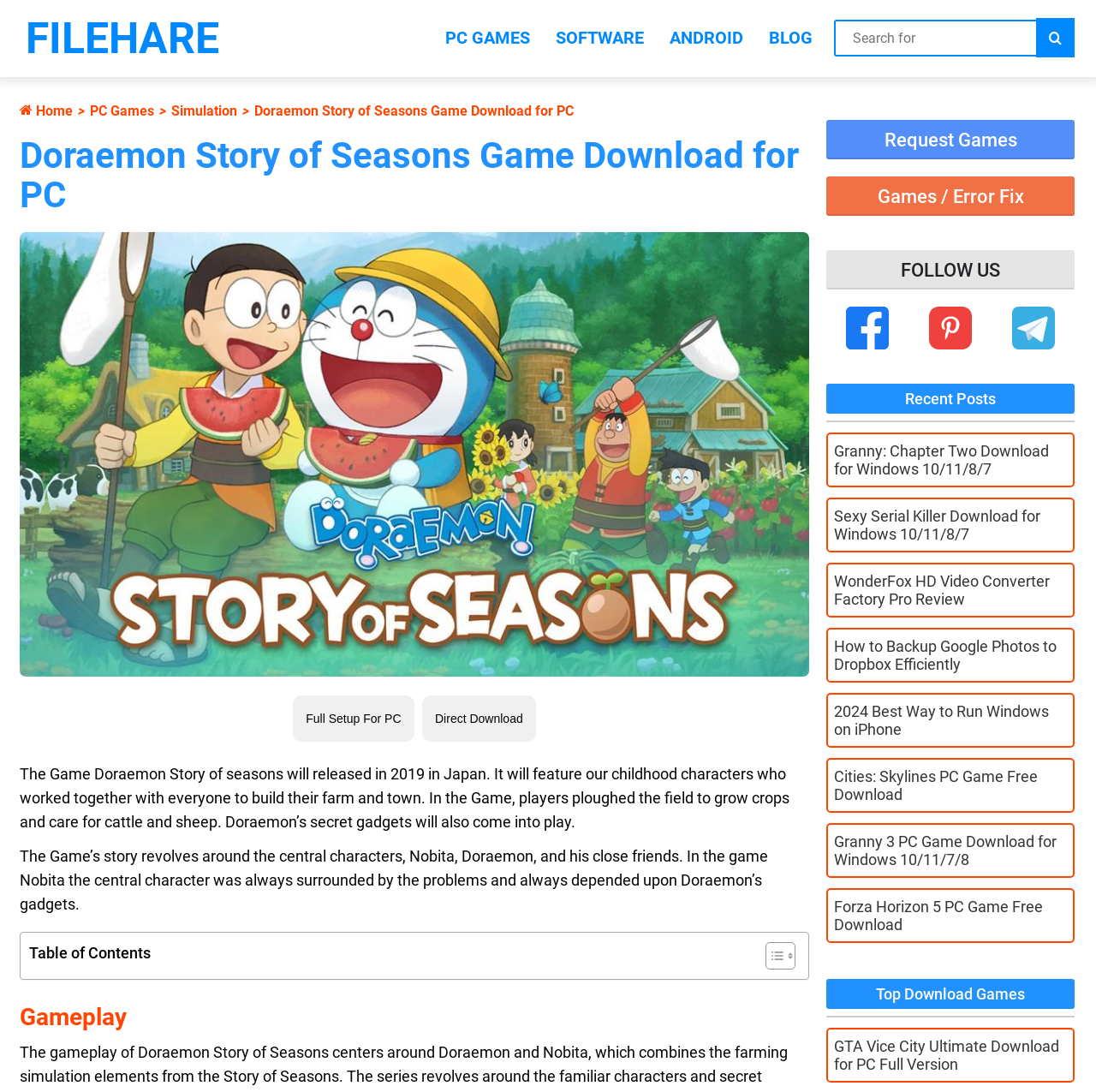Generate a comprehensive caption for the webpage you are viewing.

The webpage is about the game "Doraemon Story of Seasons" and provides information about the game, including its gameplay and features. At the top of the page, there is a primary navigation menu with links to "FILEHARE", "PC GAMES", "SOFTWARE", "ANDROID", and "BLOG". Below the navigation menu, there is a search bar with a "Search for" textbox and a "Search" button.

On the left side of the page, there is a header section with links to "Home", "PC Games", and "Simulation". Below the header, there is a large image of the game "Doraemon Story of Seasons". To the right of the image, there is a brief description of the game, which mentions that it combines farming simulation elements with the characters from Doraemon.

Below the image and description, there is a section with two paragraphs of text that provide more information about the game's story and gameplay. The text explains that the game follows the characters Nobita and Doraemon as they work together to build a farm and town, and that the game features farming simulation elements and the use of Doraemon's secret gadgets.

On the right side of the page, there are several links to other games and articles, including "Request Games", "Games / Error Fix", and "Recent Posts". There are also links to social media platforms, including Facebook, Pinterest, and Social Media.

At the bottom of the page, there is a section with links to other games, including "Granny: Chapter Two", "Sexy Serial Killer", and "Cities: Skylines". There is also a section with a heading "Top Download Games" that lists several popular games, including "GTA Vice City Ultimate" and "Forza Horizon 5".